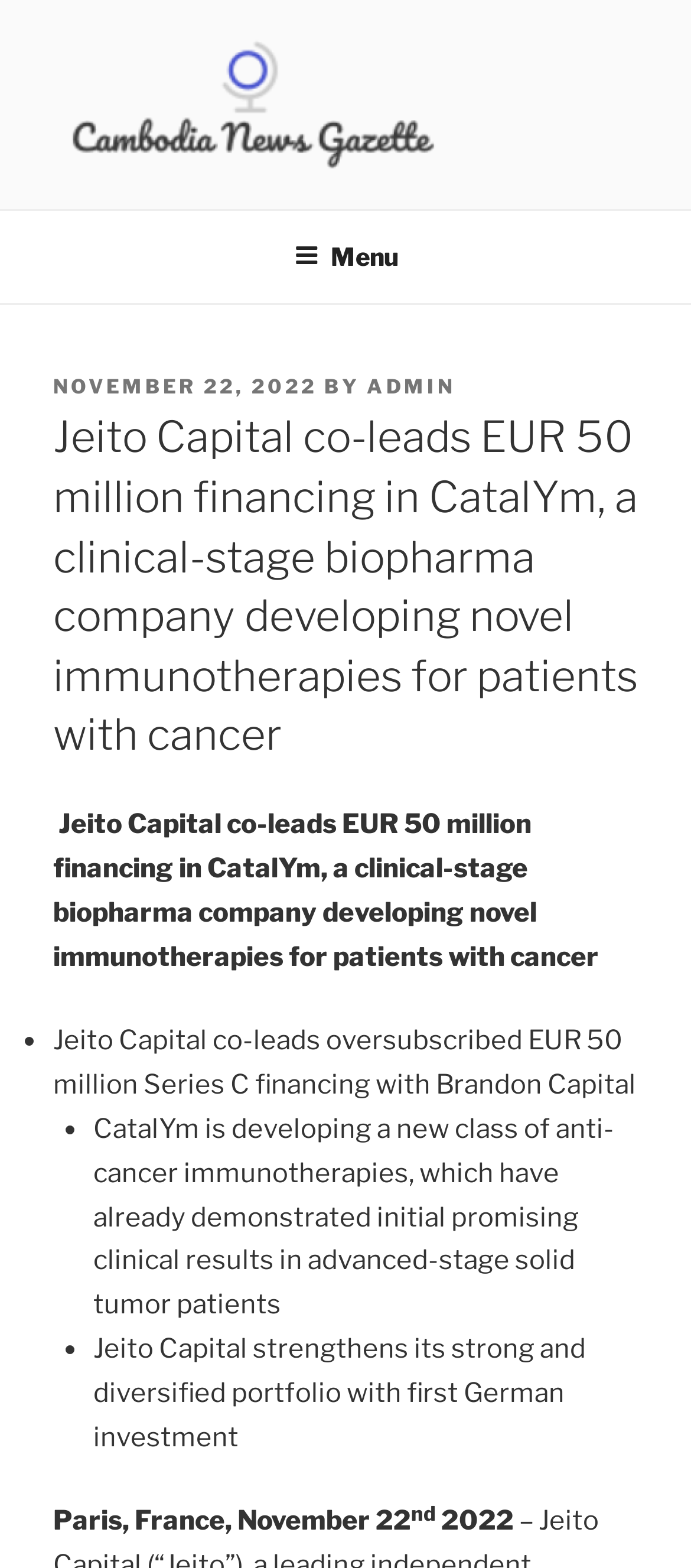Provide a thorough summary of the webpage.

The webpage appears to be a news article from Cambodia News Gazette. At the top, there is a logo of Cambodia News Gazette, accompanied by a link to the website. Below the logo, there is a link to the top menu, which is not expanded by default. 

To the right of the logo, there is a static text "Are You Ready for Latest News?" in a prominent position. 

The main content of the webpage is an article with the title "Jeito Capital co-leads EUR 50 million financing in CatalYm, a clinical-stage biopharma company developing novel immunotherapies for patients with cancer". The article is posted on November 22, 2022, by ADMIN. 

The article is divided into several sections, each marked by a bullet point. The first section describes Jeito Capital's financing in CatalYm, a biopharma company. The second section explains that CatalYm is developing a new class of anti-cancer immunotherapies, which have shown promising clinical results. The third section mentions that Jeito Capital is strengthening its portfolio with its first German investment.

At the bottom of the webpage, there is a footer section with the location "Paris, France" and the date "November 22nd, 2022".